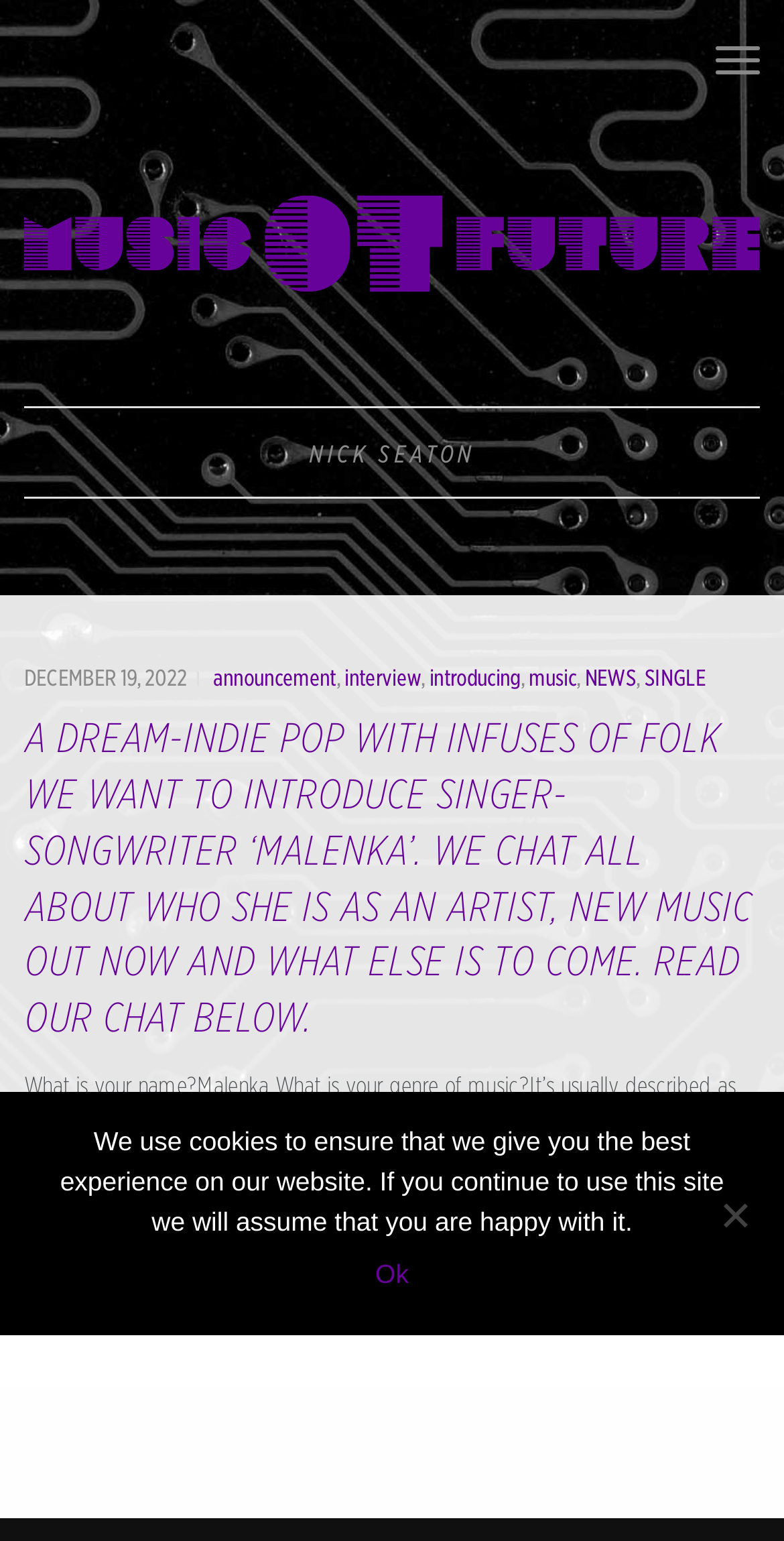What is the genre of music of the singer-songwriter?
Analyze the screenshot and provide a detailed answer to the question.

I found the answer by looking at the text element that says 'What is your genre of music?It’s usually described as dream/indie pop with folk influences.' and extracting the genre mentioned.